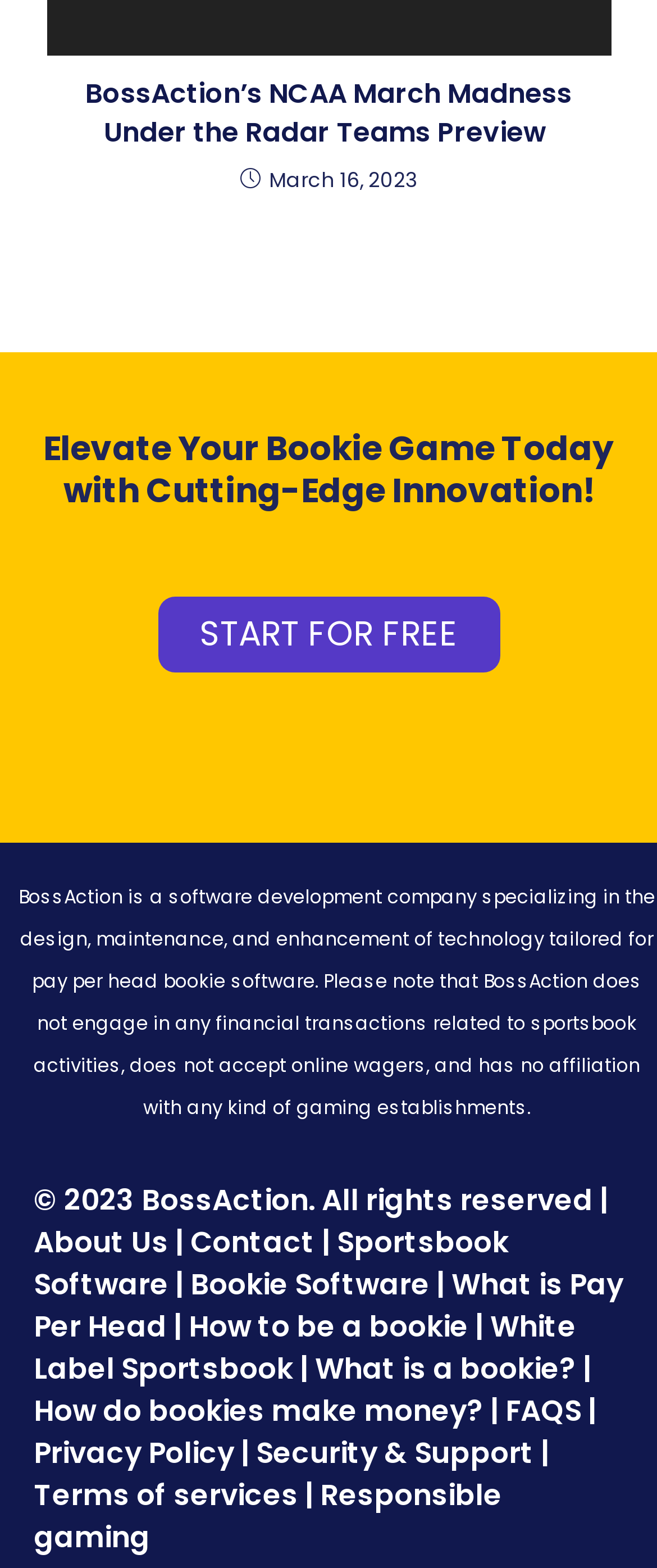Locate the bounding box coordinates of the clickable region necessary to complete the following instruction: "Click the 'START FOR FREE' button". Provide the coordinates in the format of four float numbers between 0 and 1, i.e., [left, top, right, bottom].

[0.24, 0.381, 0.76, 0.429]